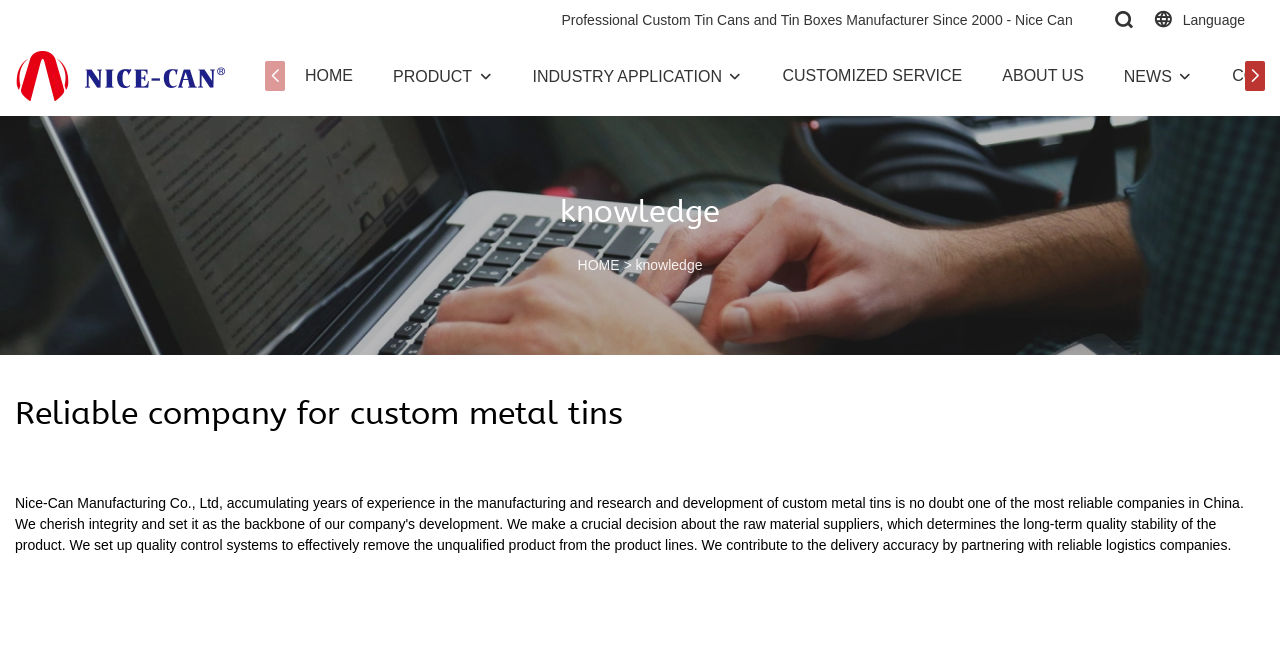Consider the image and give a detailed and elaborate answer to the question: 
What is the company's expertise?

The company's expertise is obtained from the heading 'Reliable company for custom metal tins' and the text 'Professional Custom Tin Cans and Tin Boxes Manufacturer Since 2000', indicating that the company specializes in custom metal tins.